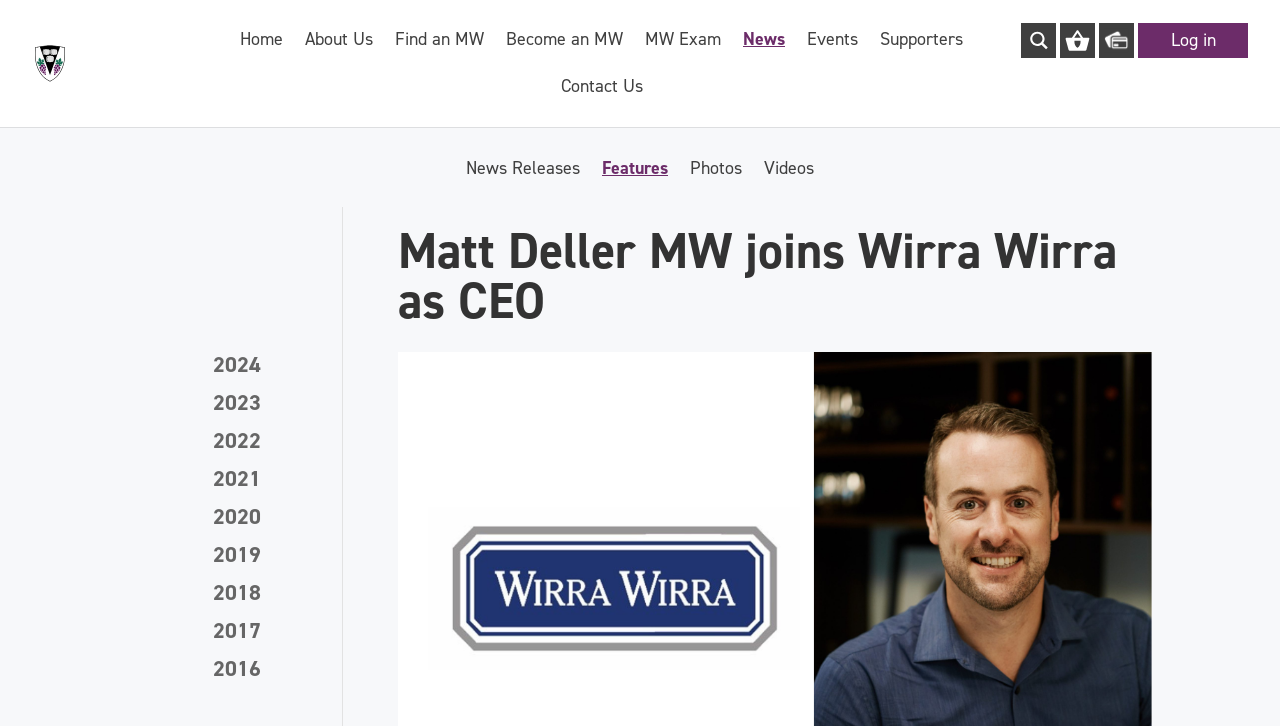Answer the question using only one word or a concise phrase: How many links are available in the top navigation menu?

8